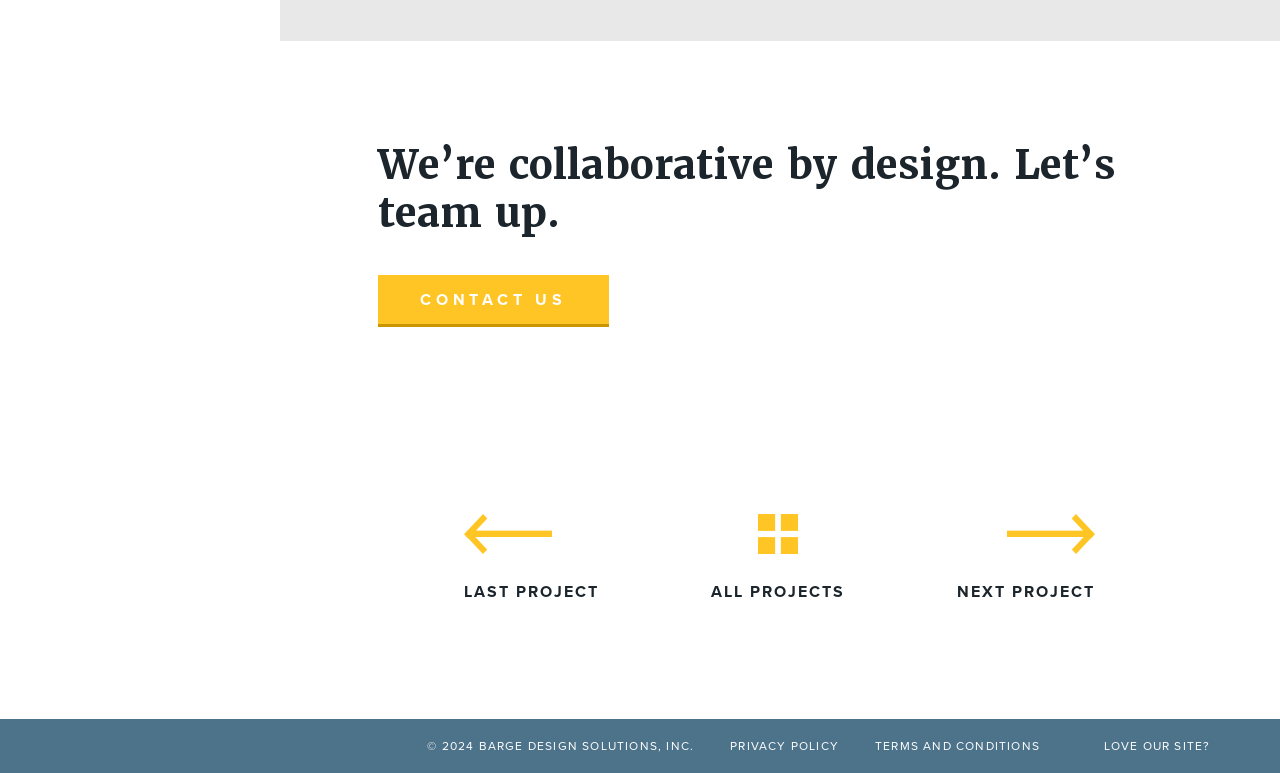Show the bounding box coordinates for the element that needs to be clicked to execute the following instruction: "Go to ALL PROJECTS". Provide the coordinates in the form of four float numbers between 0 and 1, i.e., [left, top, right, bottom].

[0.543, 0.651, 0.673, 0.791]